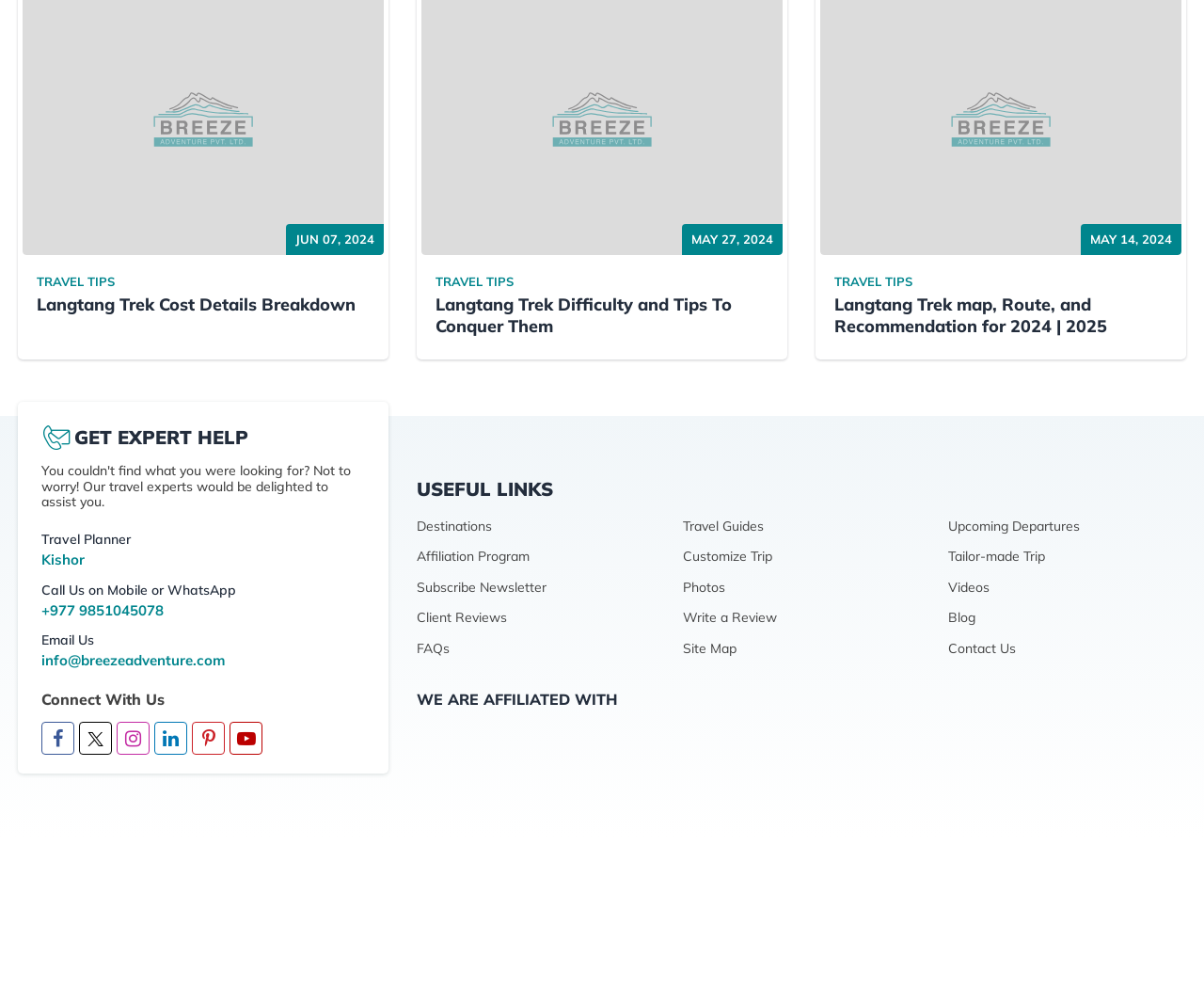Please locate the bounding box coordinates of the element that needs to be clicked to achieve the following instruction: "Email us". The coordinates should be four float numbers between 0 and 1, i.e., [left, top, right, bottom].

[0.034, 0.638, 0.078, 0.655]